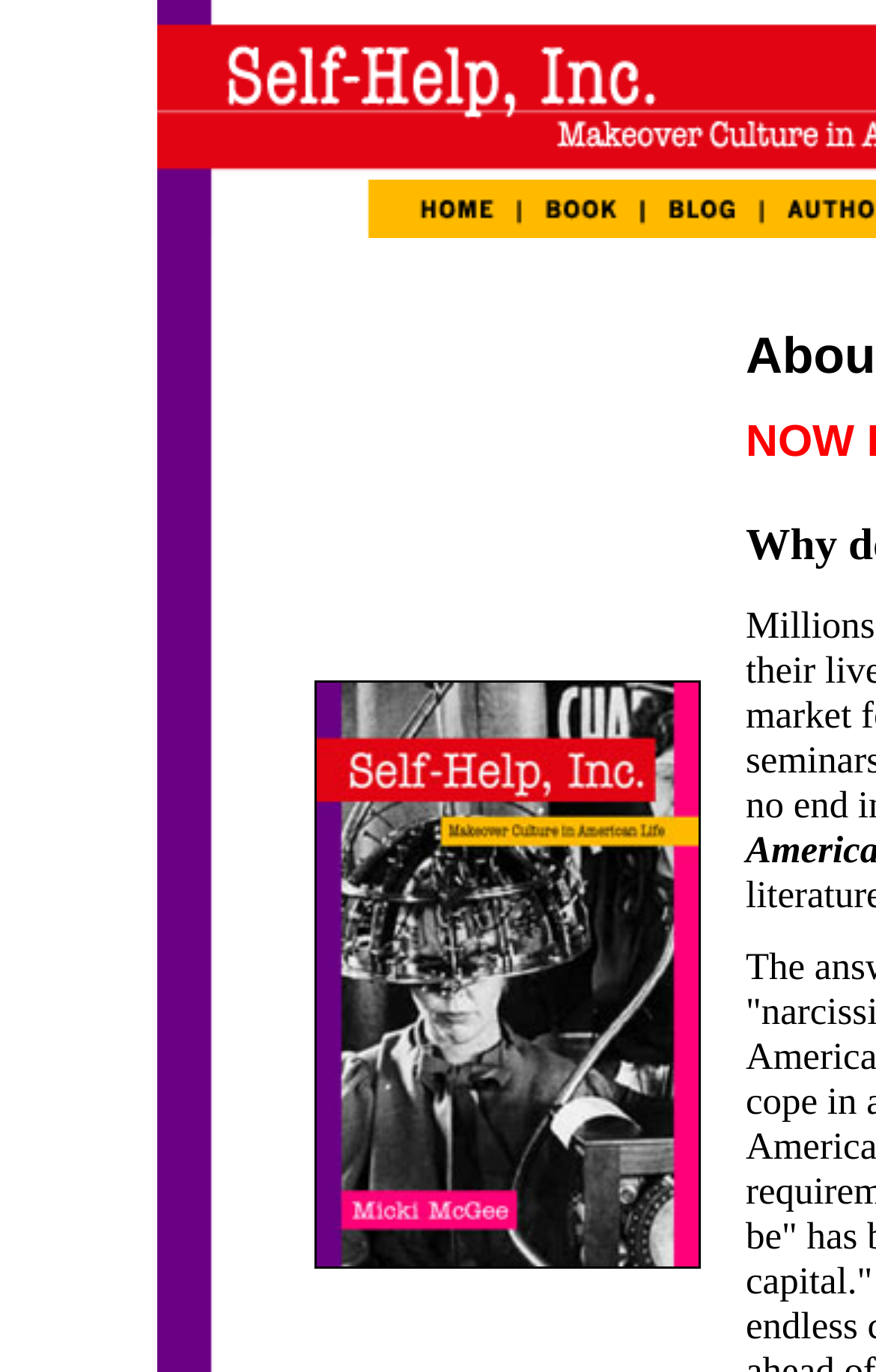Explain in detail what is displayed on the webpage.

The webpage is about Self-Help Culture, a book by Micki McGee, published by Oxford University Press in 2005. 

At the top, there is a navigation menu with three tabs: "home", "book", and "blog", each accompanied by an image. These tabs are aligned horizontally, with "home" on the left, "book" in the middle, and "blog" on the right. 

Below the navigation menu, there is a large image that takes up most of the page's width, spanning from the left to the right.